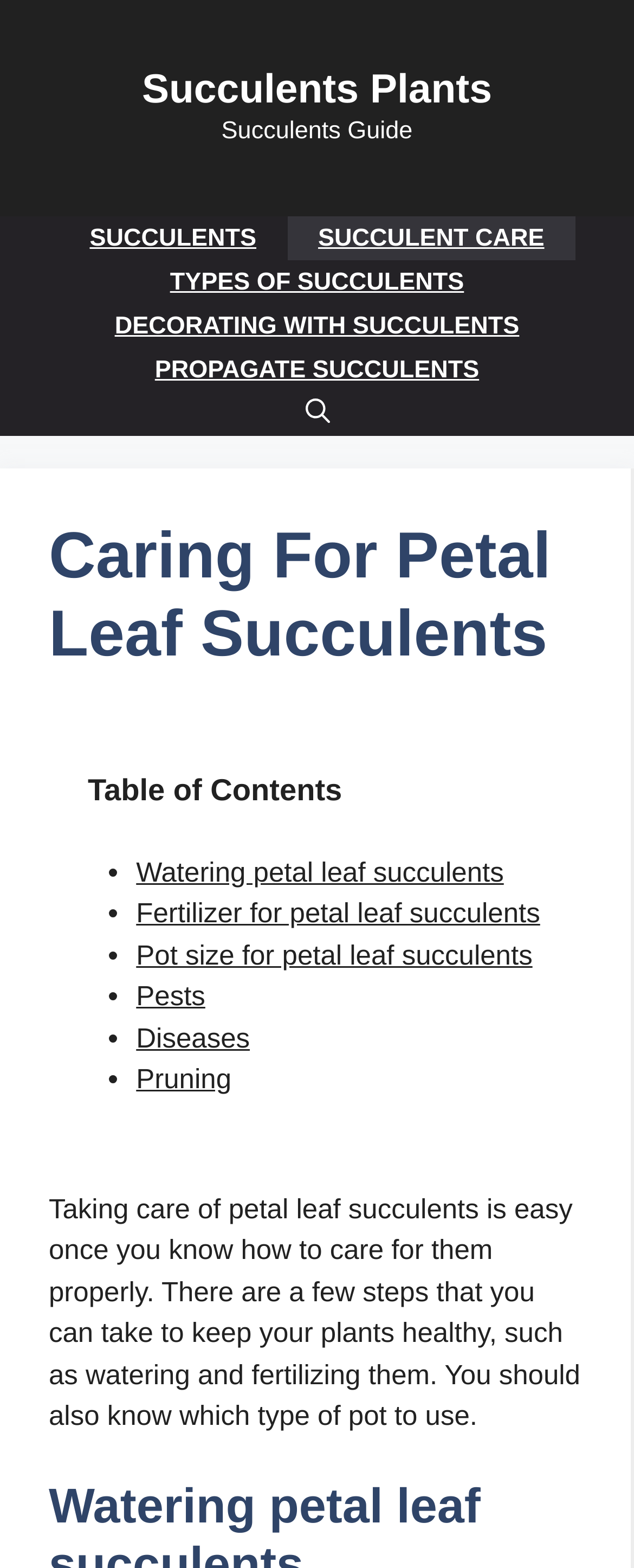Construct a thorough caption encompassing all aspects of the webpage.

The webpage is about caring for petal leaf succulents. At the top, there is a banner with a link to "Succulents Plants" and a static text "Succulents Guide". Below the banner, there is a primary navigation menu with links to various topics related to succulents, including "SUCCULENTS", "SUCCULENT CARE", "TYPES OF SUCCULENTS", "DECORATING WITH SUCCULENTS", and "PROPAGATE SUCCULENTS". 

On the left side, there is a search button labeled "Open search". To the right of the search button, there is a heading "Caring For Petal Leaf Succulents" followed by a table of contents with links to specific topics, including "Watering petal leaf succulents", "Fertilizer for petal leaf succulents", "Pot size for petal leaf succulents", "Pests", "Diseases", and "Pruning". 

Below the table of contents, there is a paragraph of text that summarizes the importance of proper care for petal leaf succulents, including watering, fertilizing, and choosing the right pot.